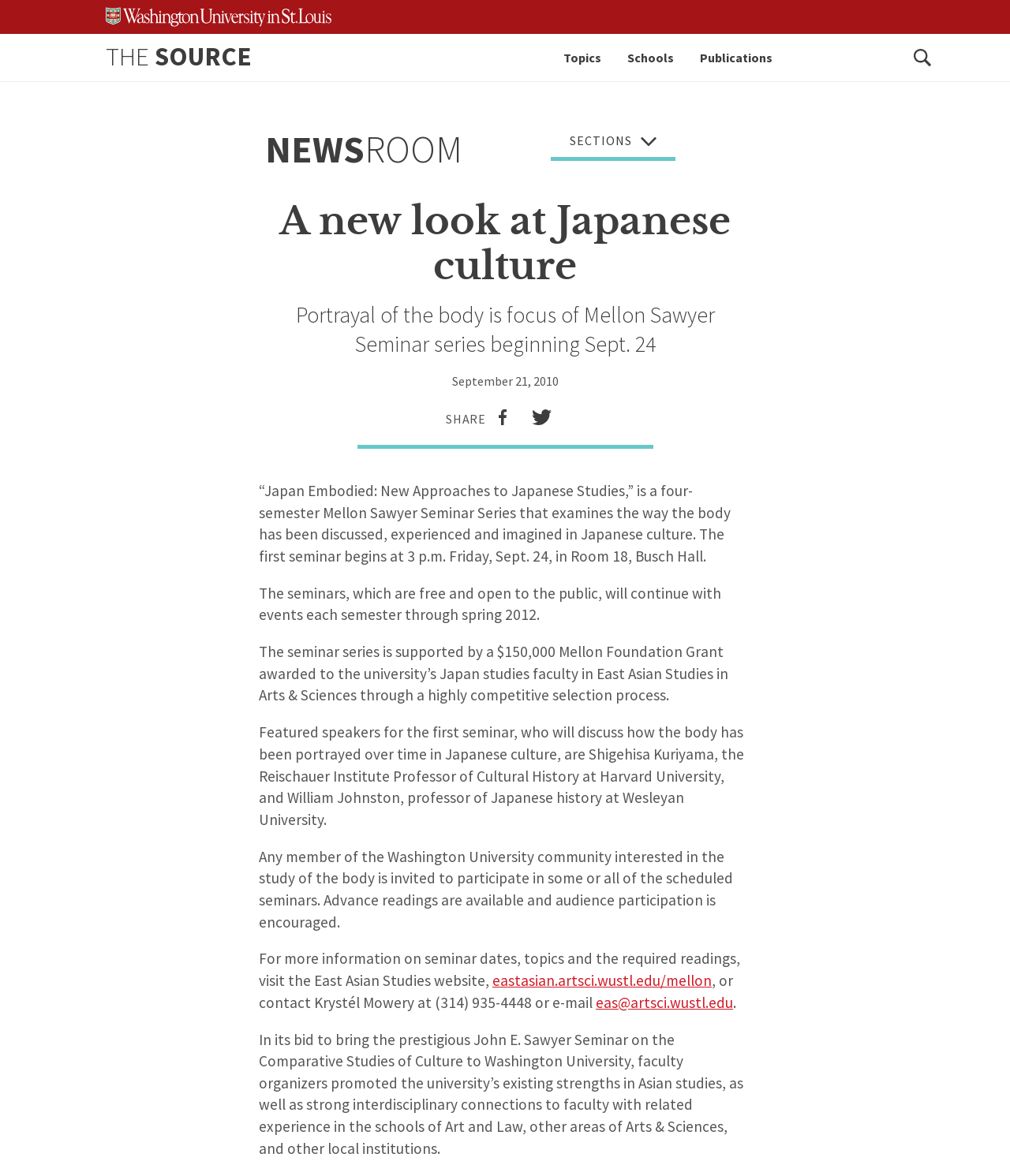Determine the bounding box coordinates of the section I need to click to execute the following instruction: "Visit the 'eastasian.artsci.wustl.edu/mellon' website". Provide the coordinates as four float numbers between 0 and 1, i.e., [left, top, right, bottom].

[0.488, 0.826, 0.705, 0.842]